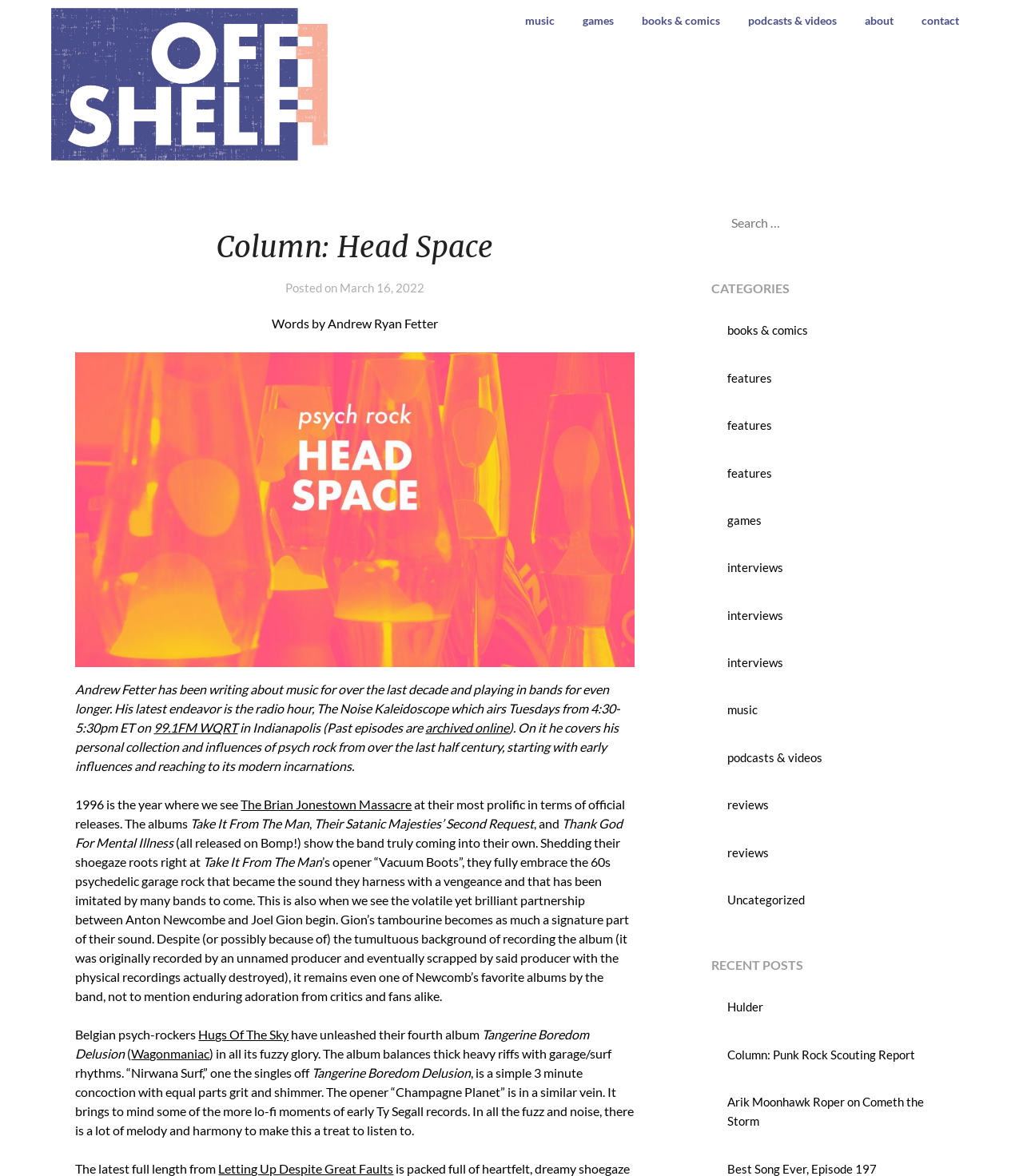Could you specify the bounding box coordinates for the clickable section to complete the following instruction: "Go to Viridian Games homepage"?

None